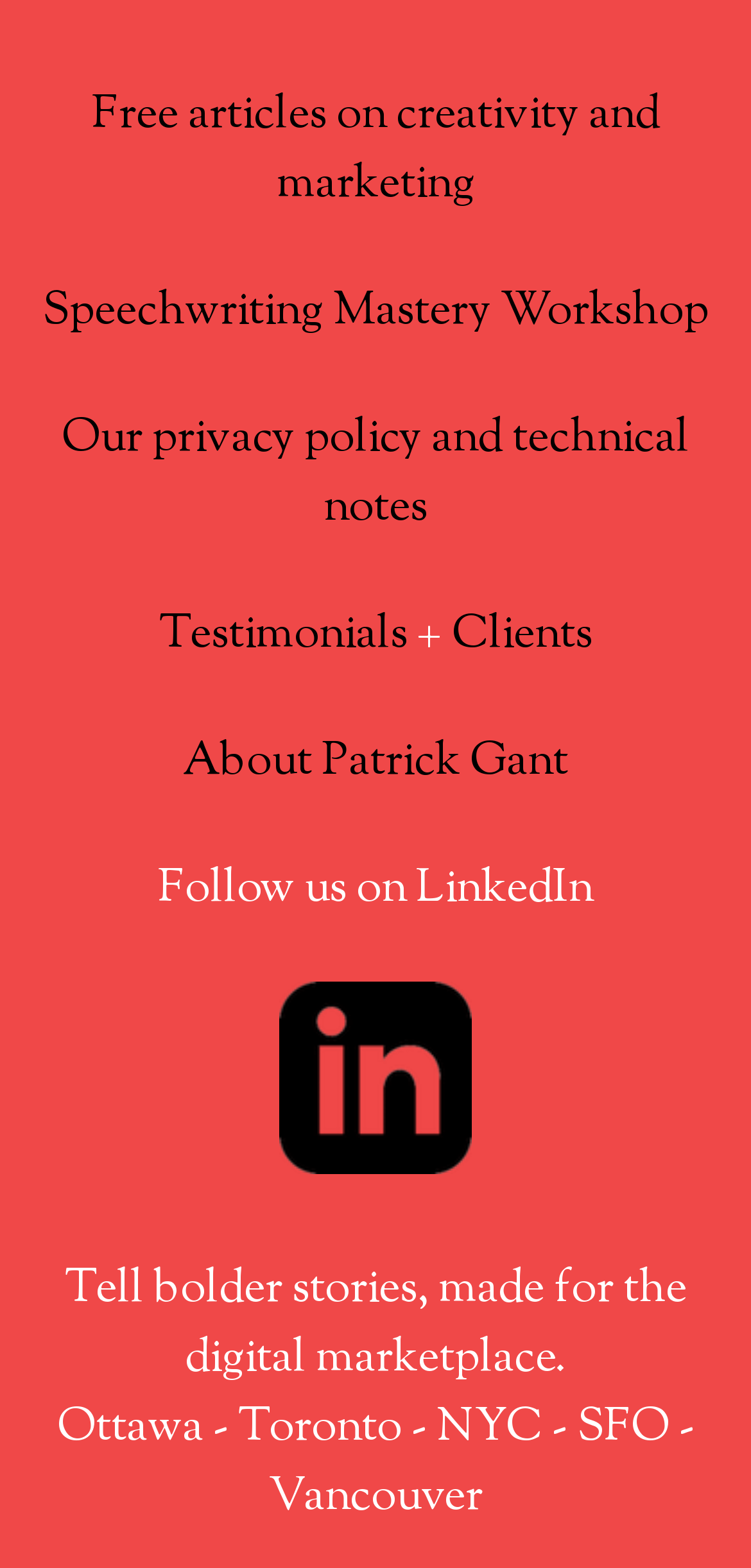What is the theme of the articles mentioned on the webpage?
Please give a detailed and elaborate answer to the question based on the image.

The link 'Free articles on creativity and marketing' implies that the webpage offers articles related to creativity and marketing, which suggests that these topics are the theme of the articles mentioned on the webpage.